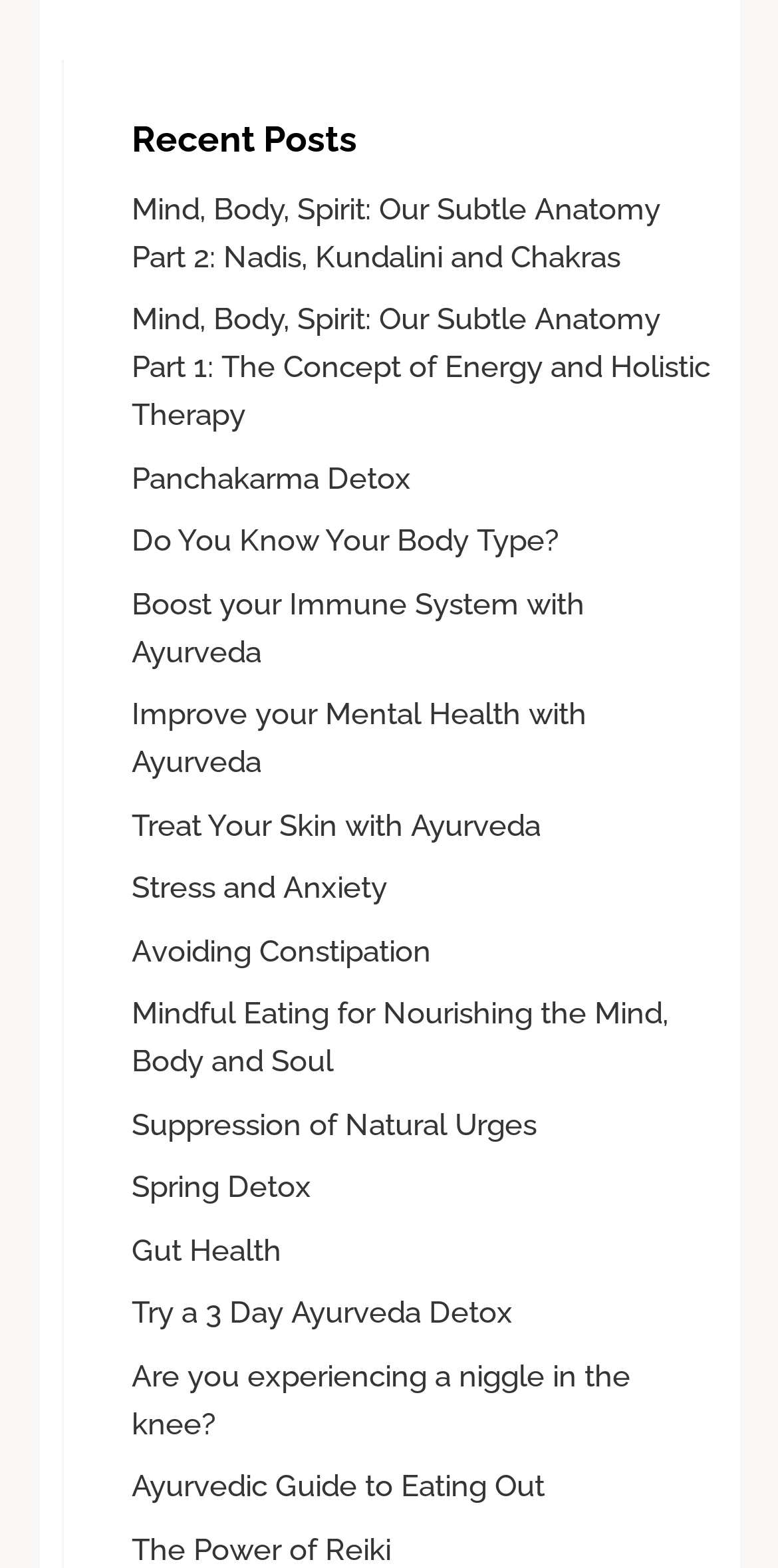Locate the bounding box coordinates of the element that needs to be clicked to carry out the instruction: "Read the article about indications he wishes more than a informal friendship". The coordinates should be given as four float numbers ranging from 0 to 1, i.e., [left, top, right, bottom].

None